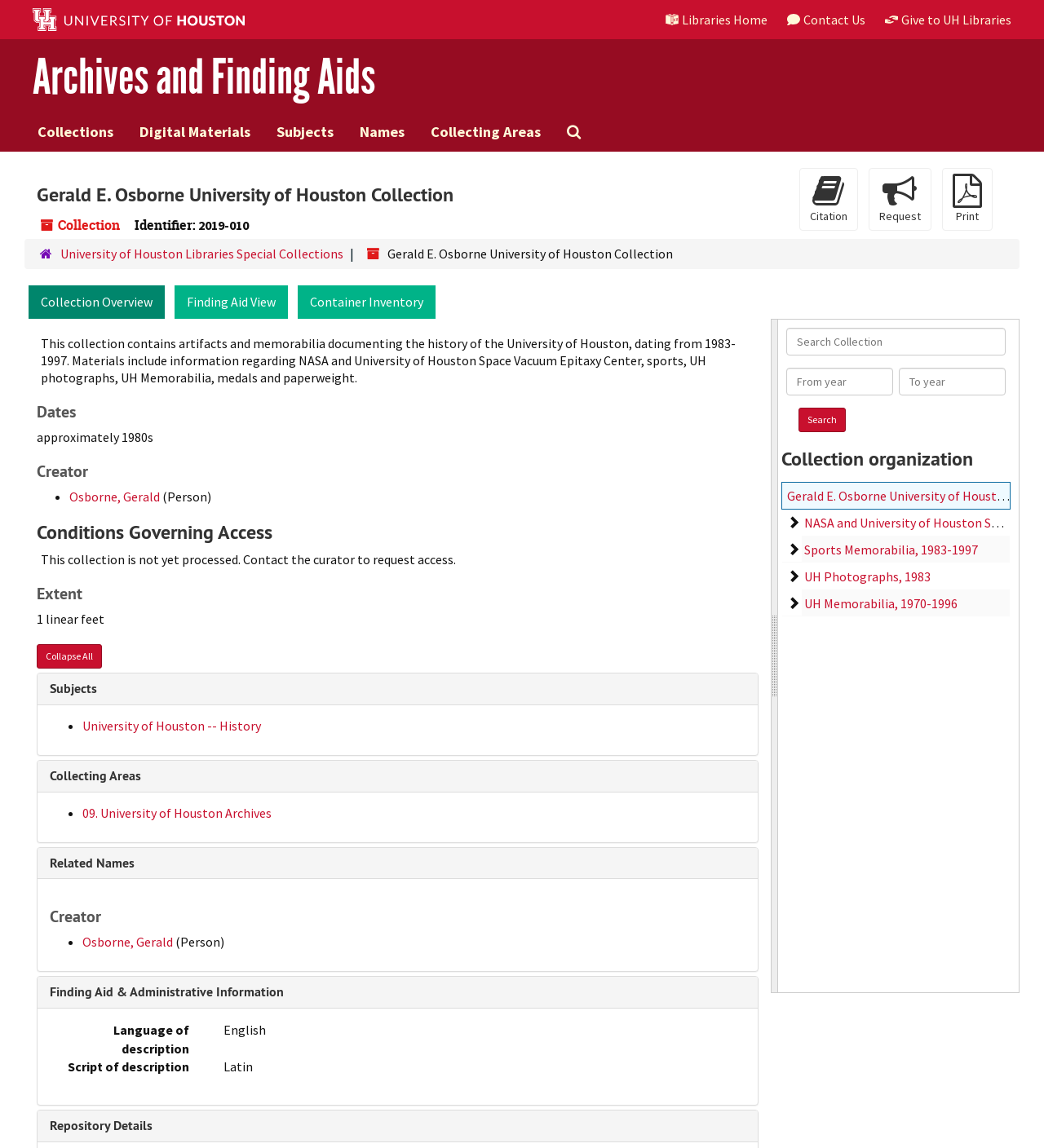Determine the bounding box coordinates for the area that needs to be clicked to fulfill this task: "Collapse all sections". The coordinates must be given as four float numbers between 0 and 1, i.e., [left, top, right, bottom].

[0.035, 0.561, 0.098, 0.583]